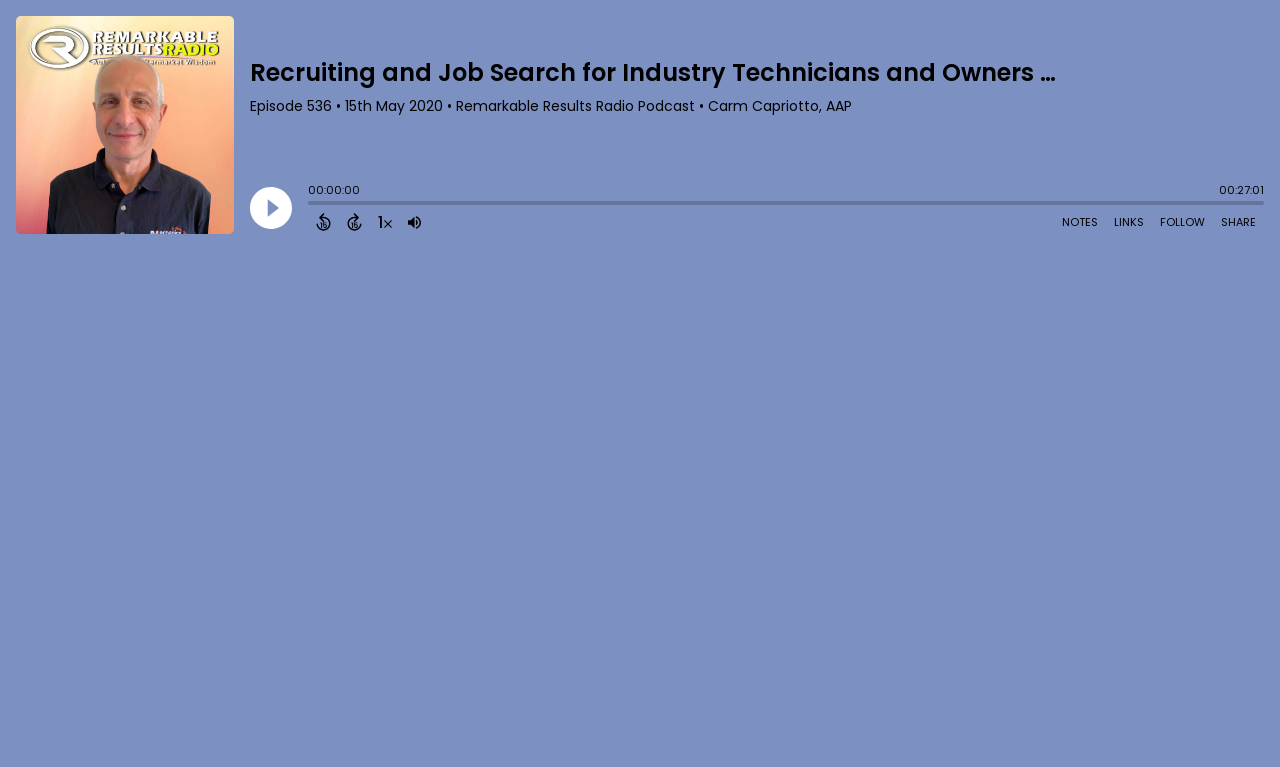Locate the bounding box coordinates of the element I should click to achieve the following instruction: "Back 15 seconds".

[0.241, 0.274, 0.265, 0.305]